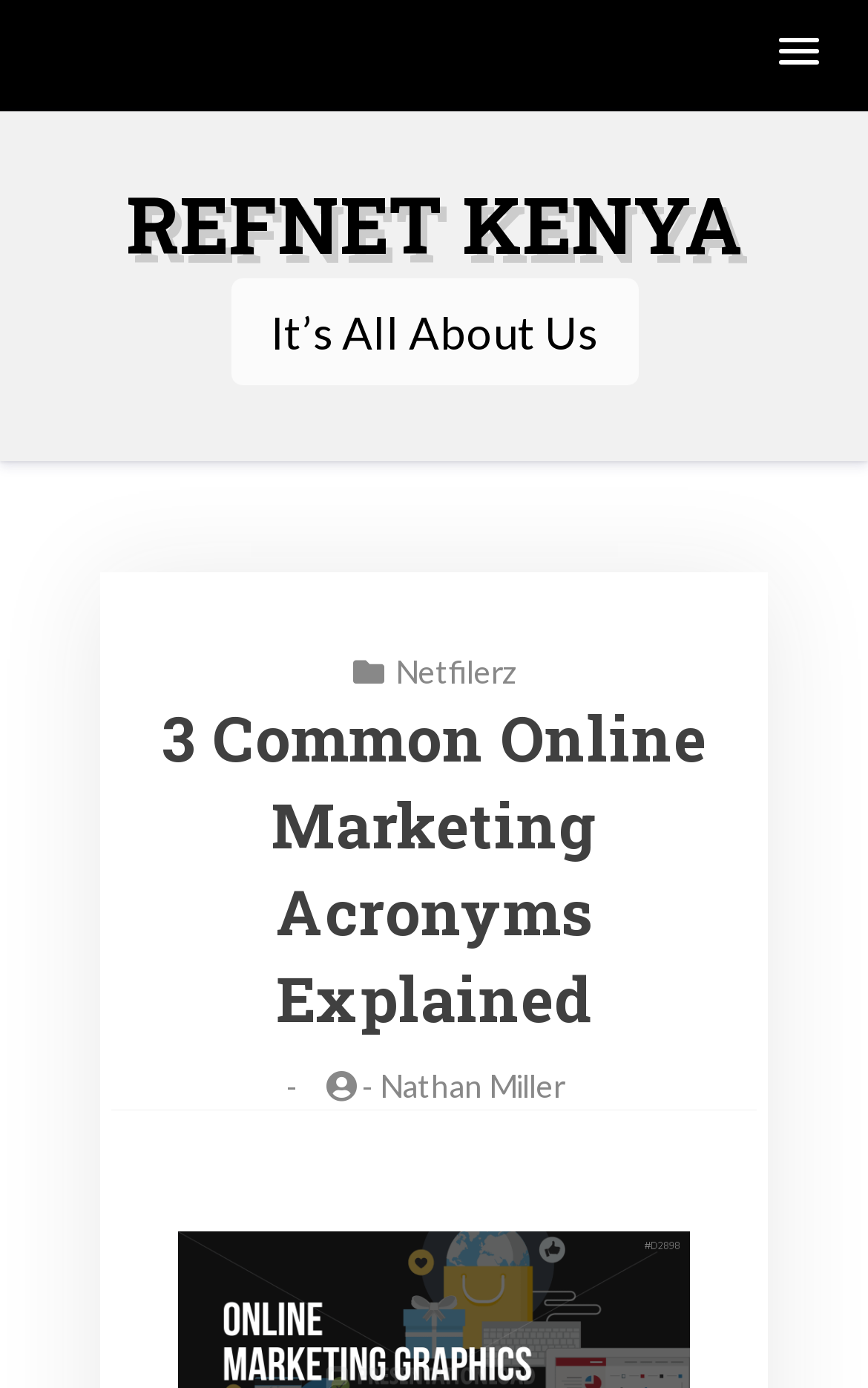Using the description: "February 22, 2021", determine the UI element's bounding box coordinates. Ensure the coordinates are in the format of four float numbers between 0 and 1, i.e., [left, top, right, bottom].

None